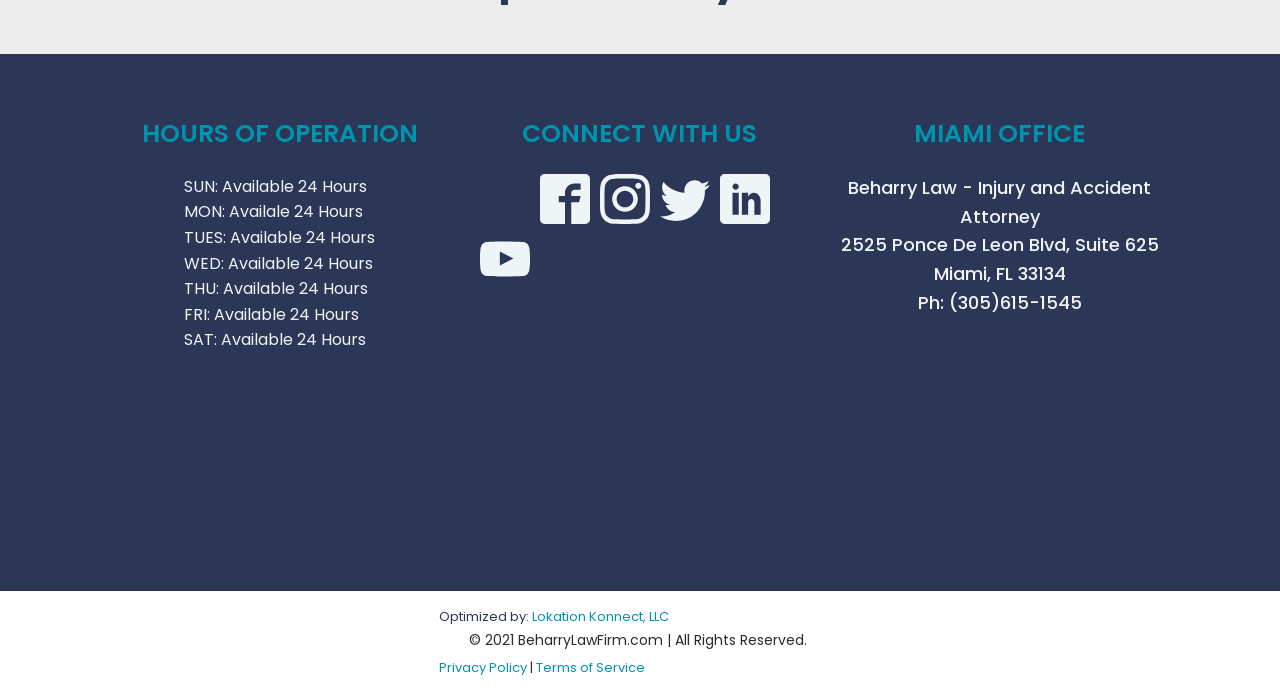Identify the bounding box coordinates of the part that should be clicked to carry out this instruction: "View Miami office address".

[0.657, 0.336, 0.905, 0.373]